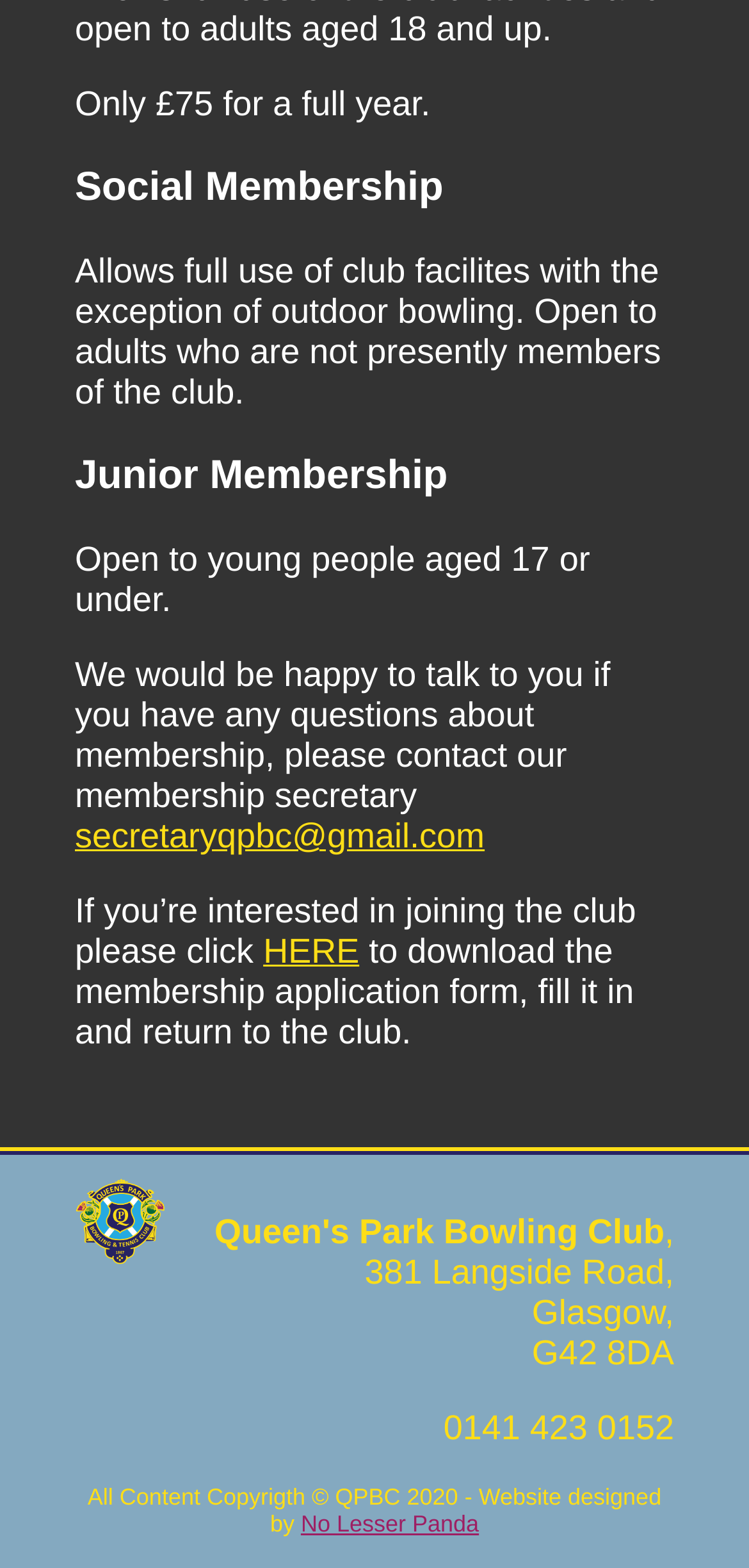Using the provided element description: "No Lesser Panda", determine the bounding box coordinates of the corresponding UI element in the screenshot.

[0.402, 0.963, 0.639, 0.981]